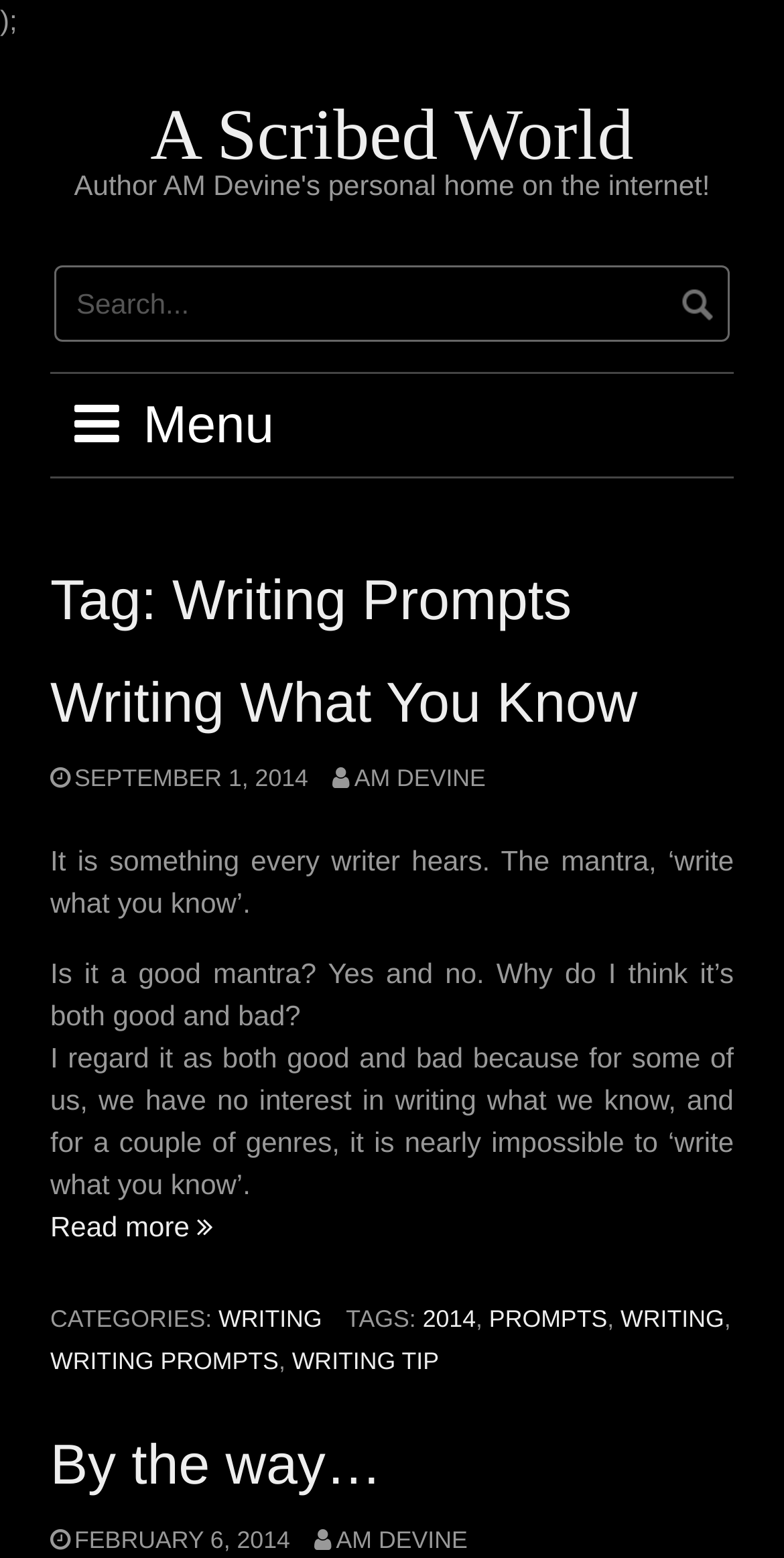What are the categories listed in the footer section?
Based on the image, please offer an in-depth response to the question.

The categories listed in the footer section can be found in the static text 'CATEGORIES:' followed by the link 'WRITING'. This indicates that the category 'WRITING' is one of the categories listed on the webpage.